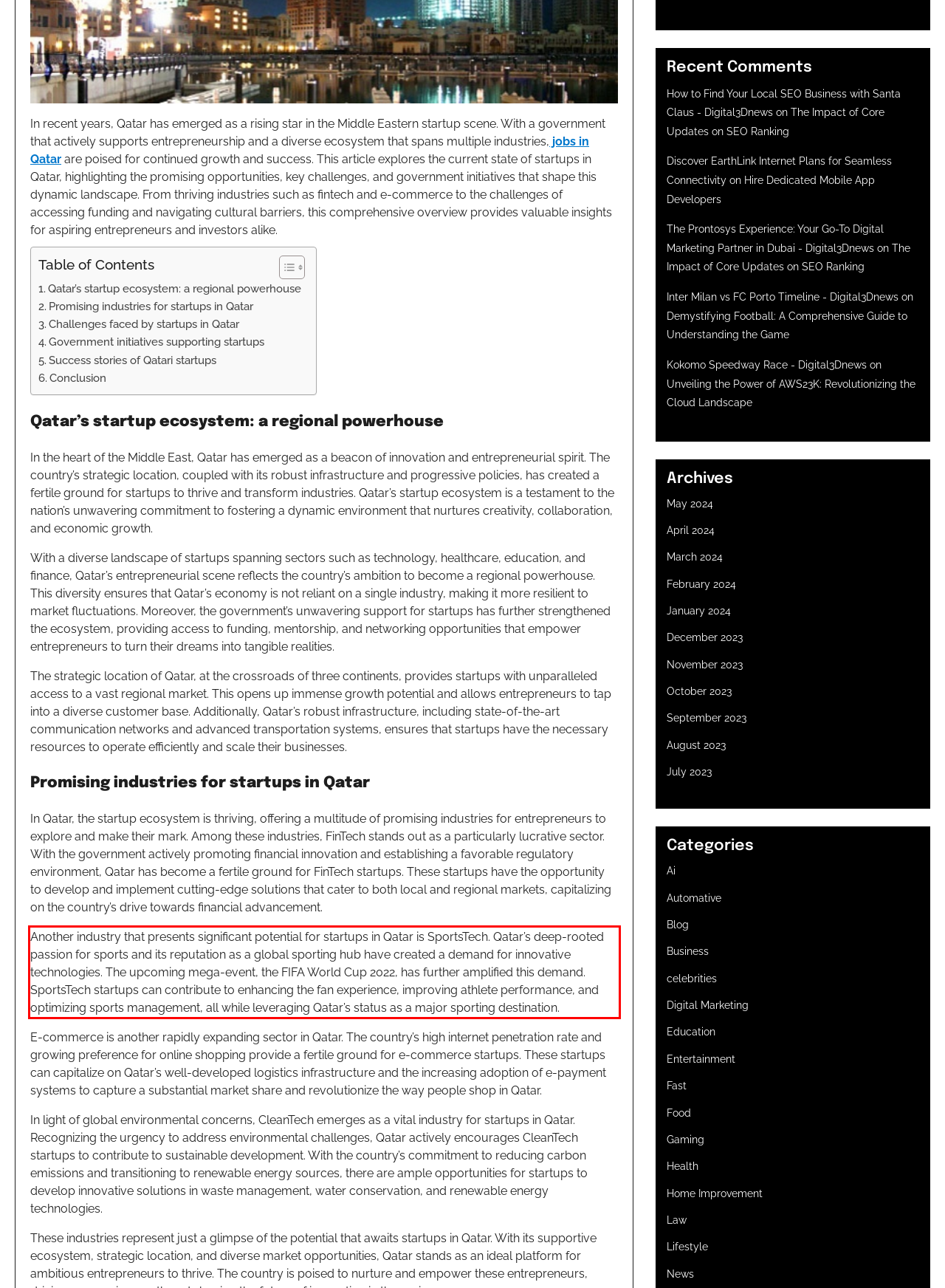Identify the text inside the red bounding box in the provided webpage screenshot and transcribe it.

Another industry that presents significant potential for startups in Qatar is SportsTech. Qatar’s deep-rooted passion for sports and its reputation as a global sporting hub have created a demand for innovative technologies. The upcoming mega-event, the FIFA World Cup 2022, has further amplified this demand. SportsTech startups can contribute to enhancing the fan experience, improving athlete performance, and optimizing sports management, all while leveraging Qatar’s status as a major sporting destination.